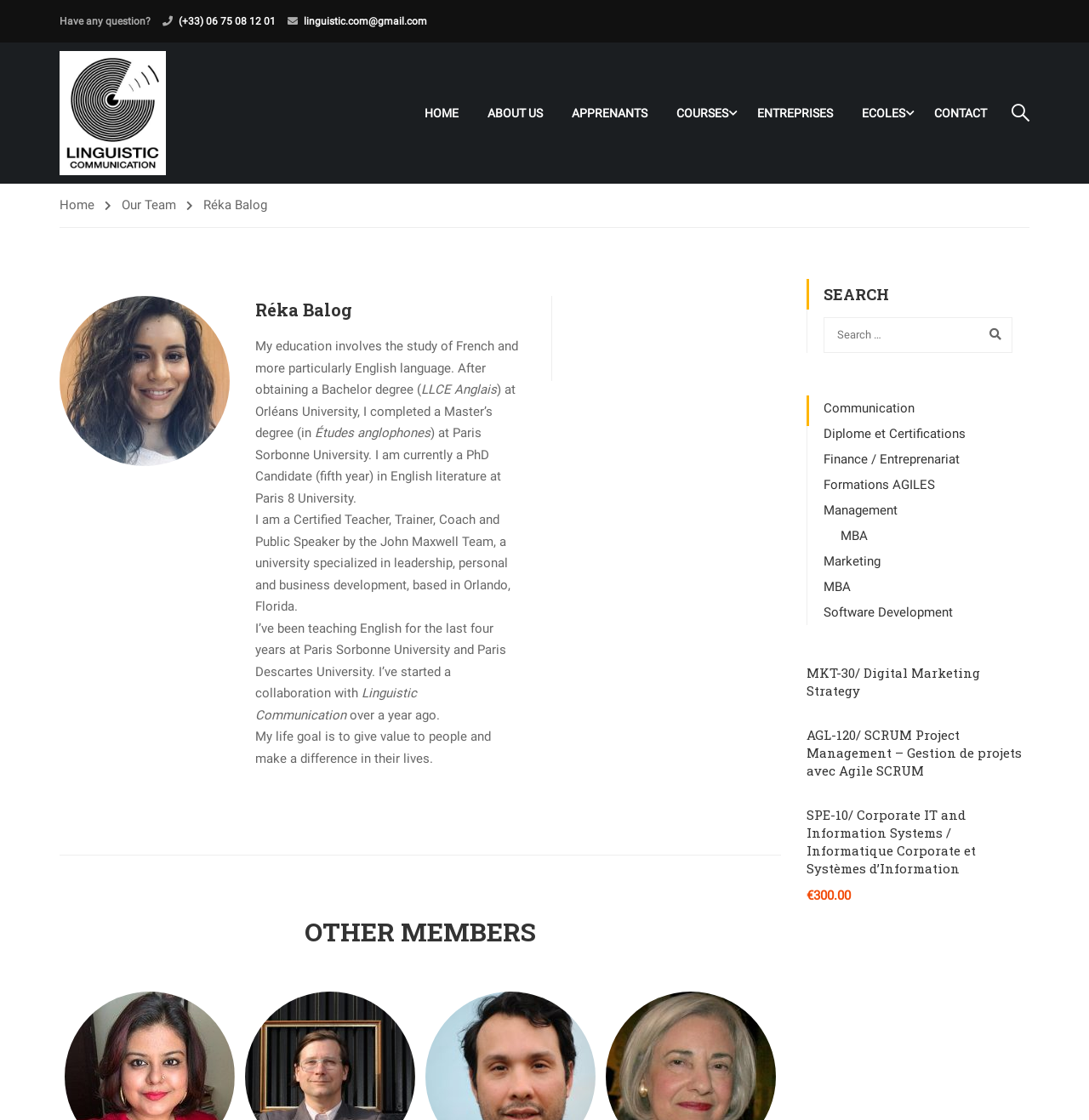Determine the bounding box coordinates for the area you should click to complete the following instruction: "Contact Réka Balog".

[0.846, 0.078, 0.918, 0.124]